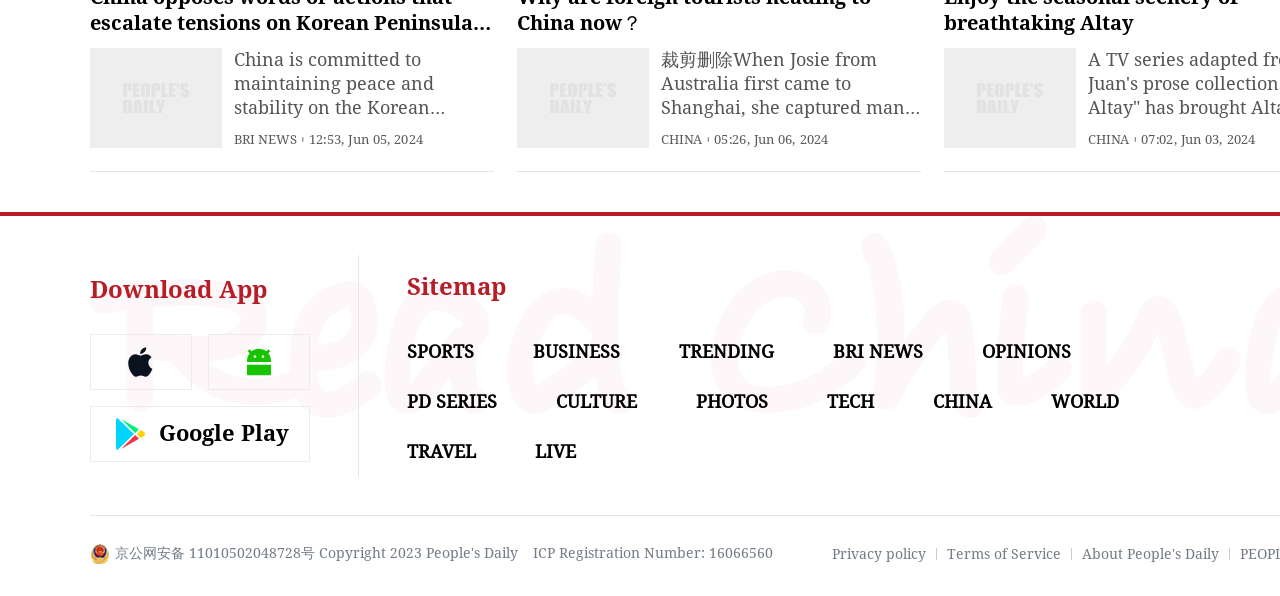Answer the following query with a single word or phrase:
What is the date of the news article?

Jun 05, 2024